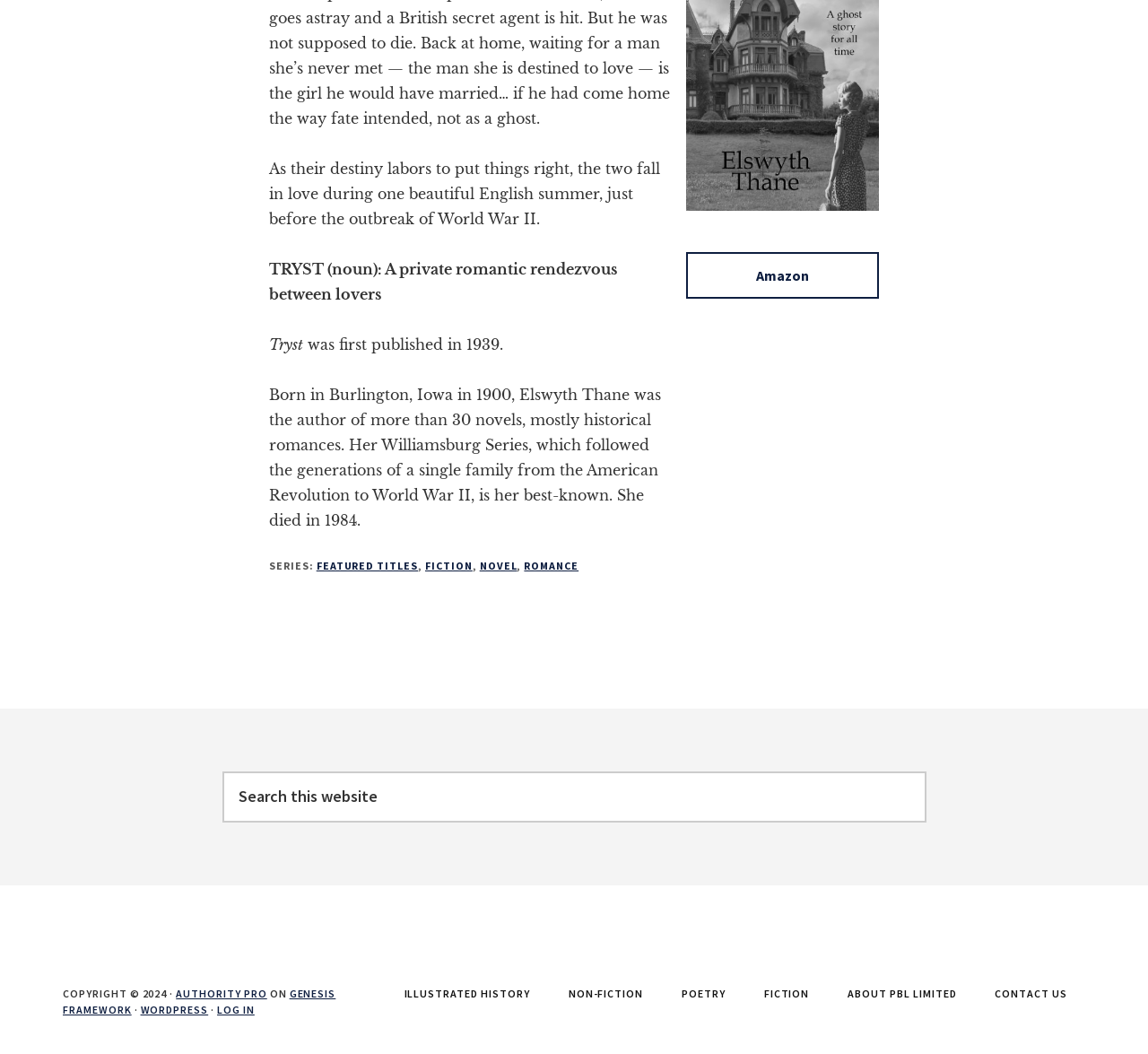Given the webpage screenshot, identify the bounding box of the UI element that matches this description: "About PBL Limited".

[0.723, 0.934, 0.849, 0.952]